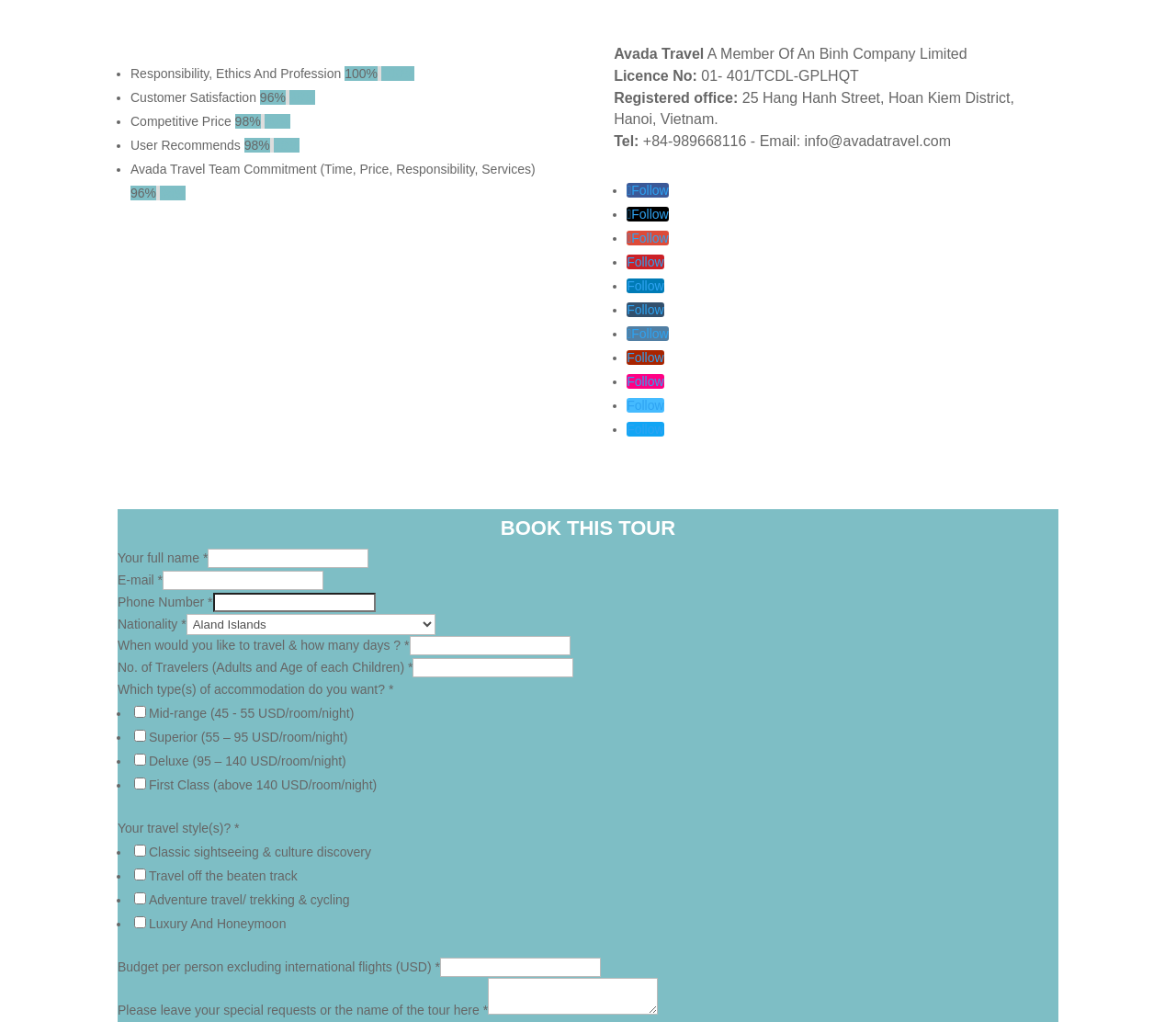Please determine the bounding box coordinates for the element that should be clicked to follow these instructions: "Follow on Youtube".

[0.533, 0.343, 0.565, 0.357]